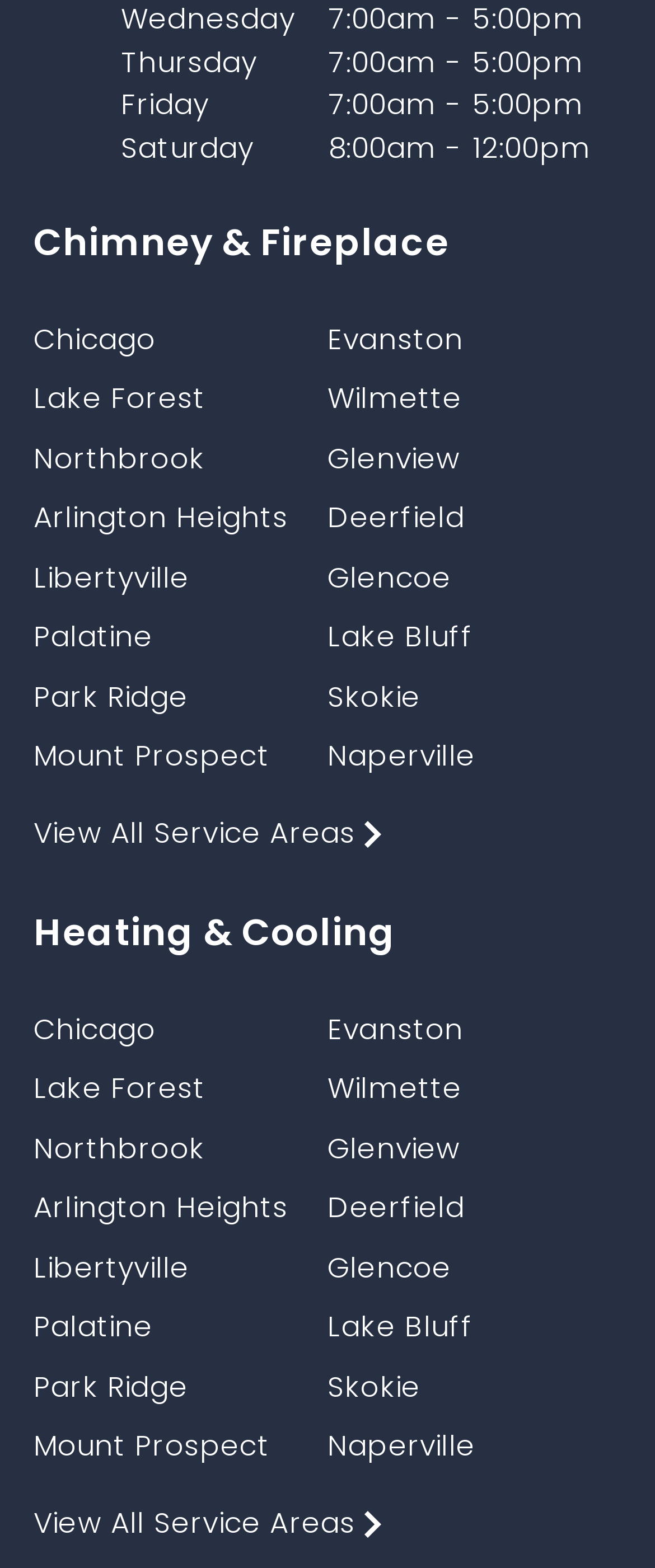Predict the bounding box coordinates of the area that should be clicked to accomplish the following instruction: "Click on View All Service Areas for Heating & Cooling". The bounding box coordinates should consist of four float numbers between 0 and 1, i.e., [left, top, right, bottom].

[0.051, 0.958, 0.949, 0.989]